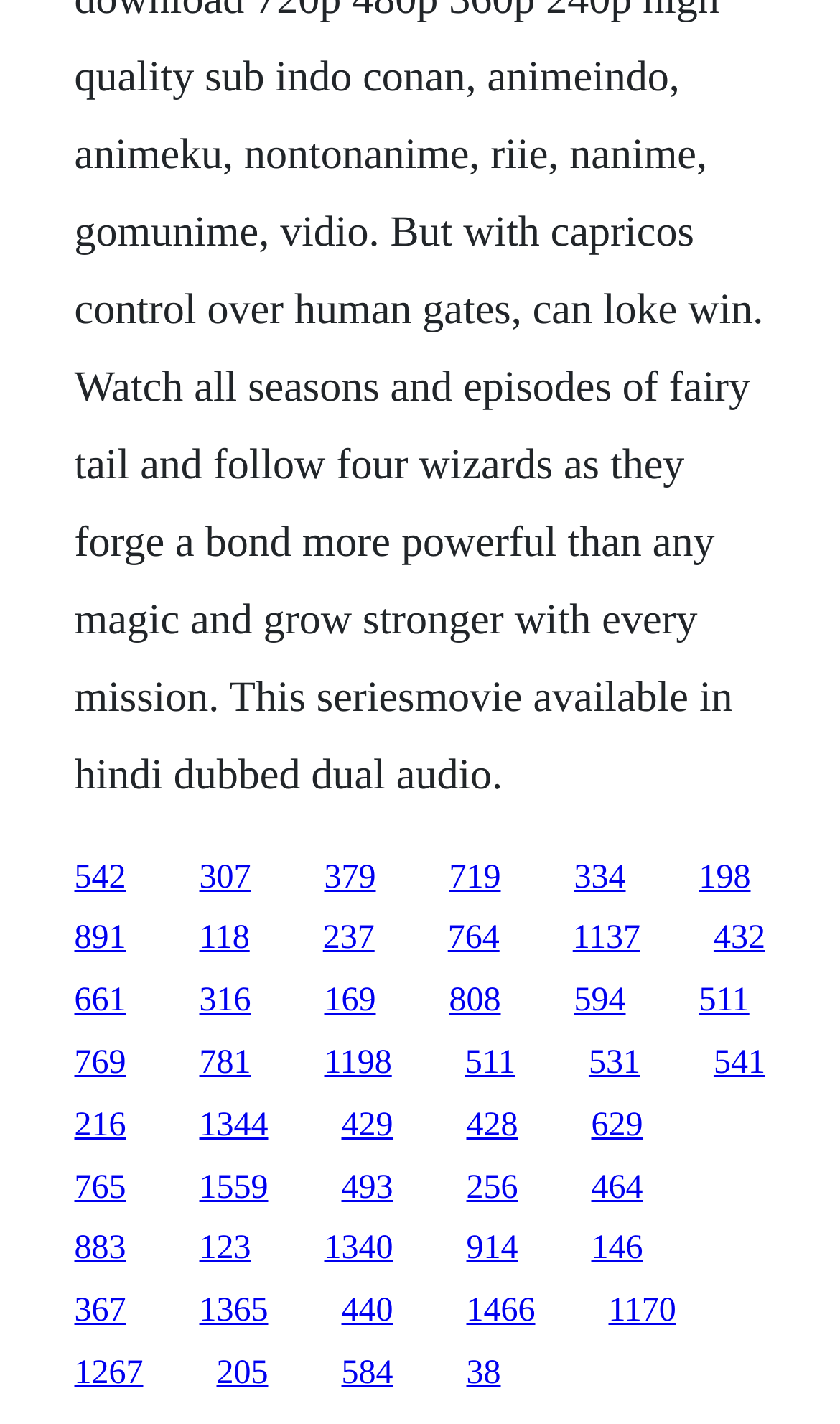Respond to the question with just a single word or phrase: 
How many links are in the top half of the webpage?

15